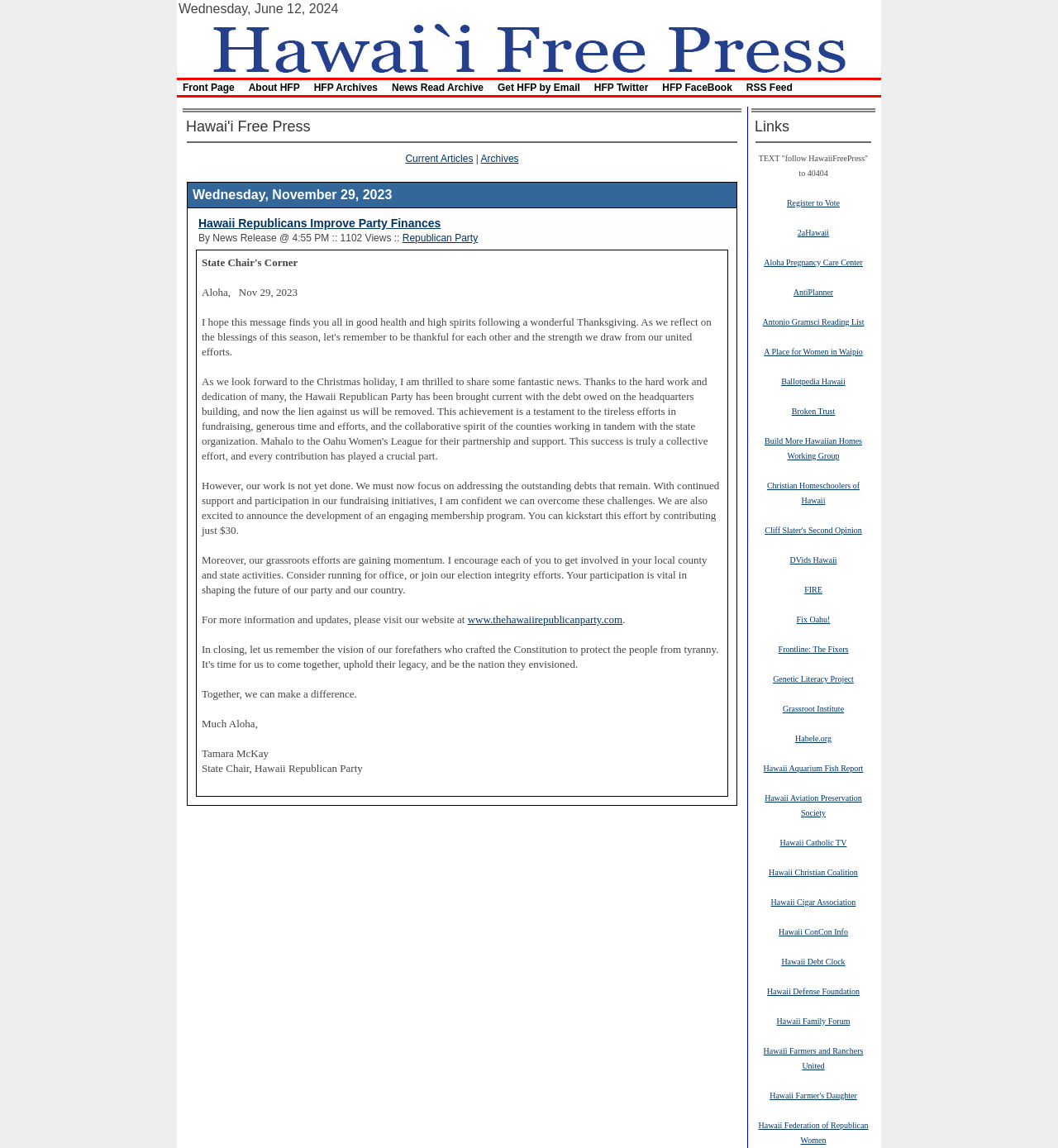Please provide a short answer using a single word or phrase for the question:
What is the date mentioned in the article?

November 29, 2023